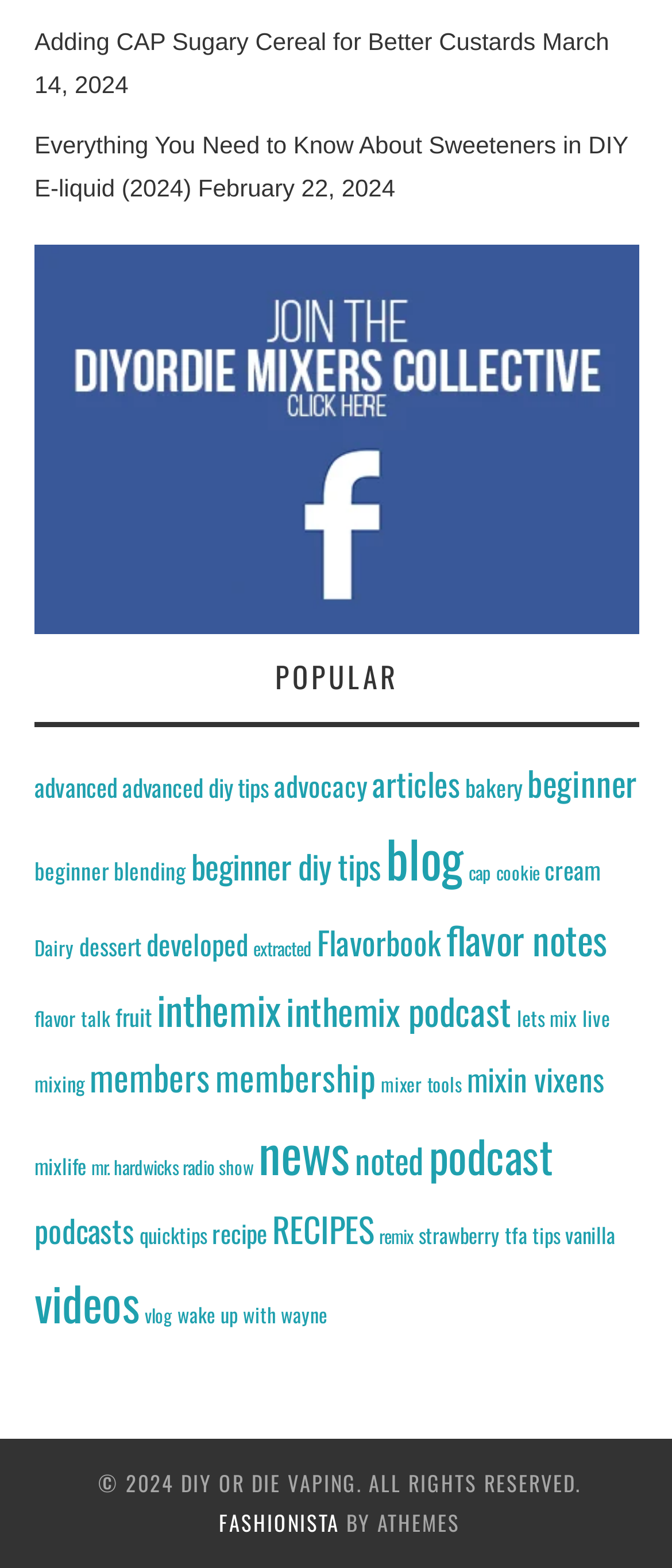Determine the bounding box coordinates for the element that should be clicked to follow this instruction: "Click on the 'POPULAR' heading". The coordinates should be given as four float numbers between 0 and 1, in the format [left, top, right, bottom].

[0.051, 0.421, 0.951, 0.463]